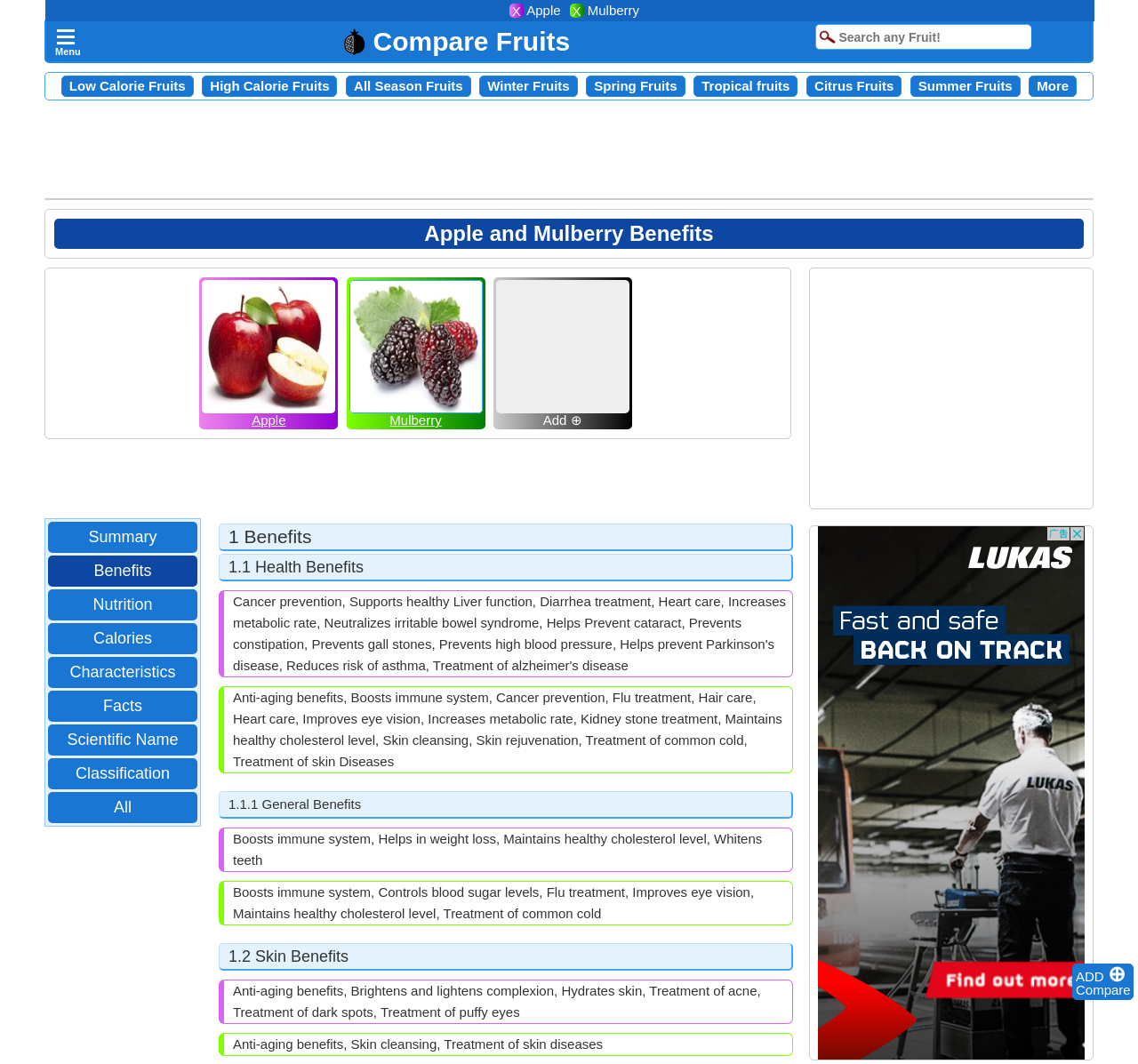Determine the bounding box coordinates of the clickable region to follow the instruction: "Search for a fruit".

[0.717, 0.023, 0.906, 0.047]